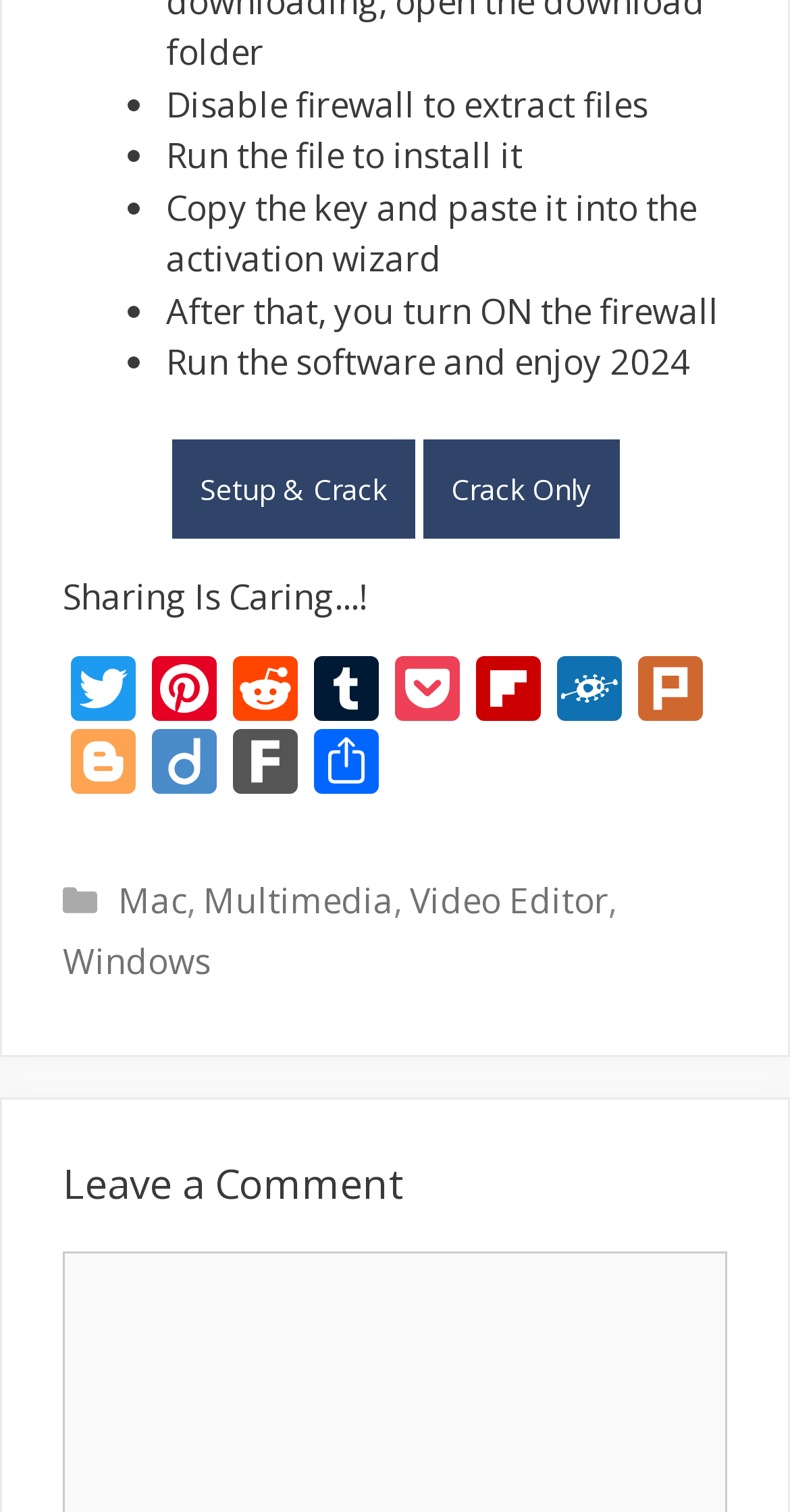Find the bounding box coordinates of the clickable area required to complete the following action: "Click on Twitter".

[0.079, 0.433, 0.182, 0.482]